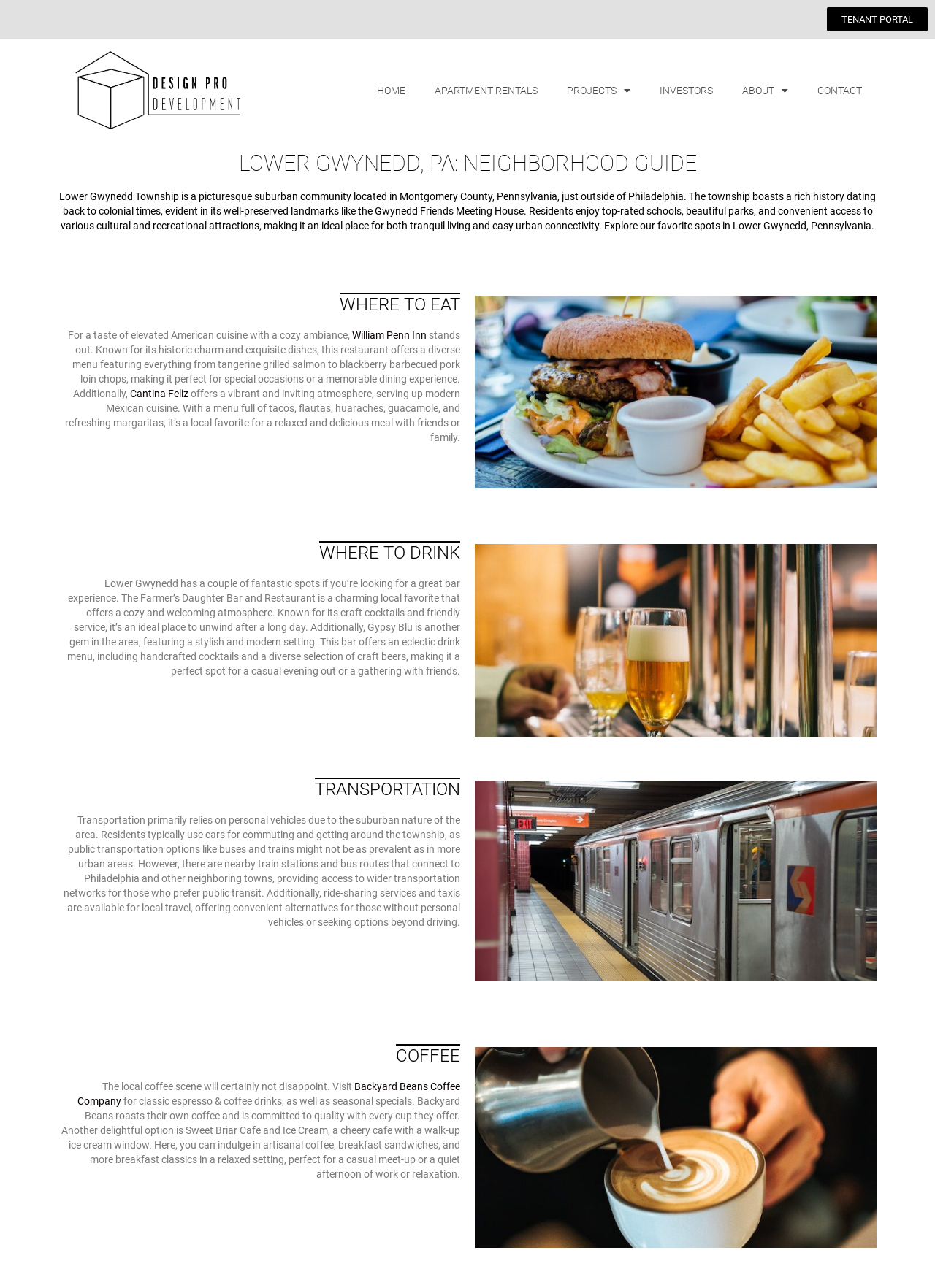Please give the bounding box coordinates of the area that should be clicked to fulfill the following instruction: "Explore 'APARTMENT RENTALS' options". The coordinates should be in the format of four float numbers from 0 to 1, i.e., [left, top, right, bottom].

[0.449, 0.057, 0.591, 0.083]